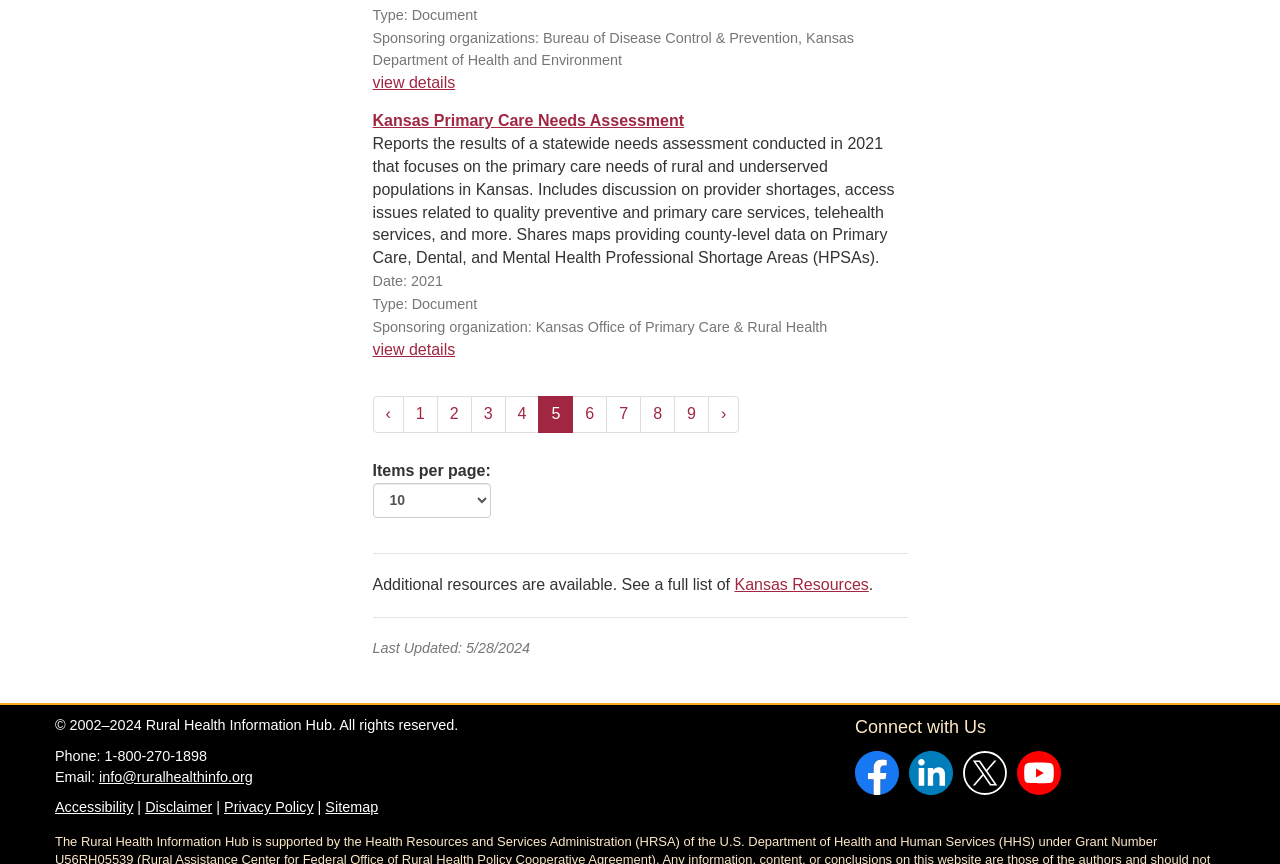Determine the bounding box coordinates of the clickable area required to perform the following instruction: "View details for resource #23336". The coordinates should be represented as four float numbers between 0 and 1: [left, top, right, bottom].

[0.291, 0.086, 0.356, 0.106]